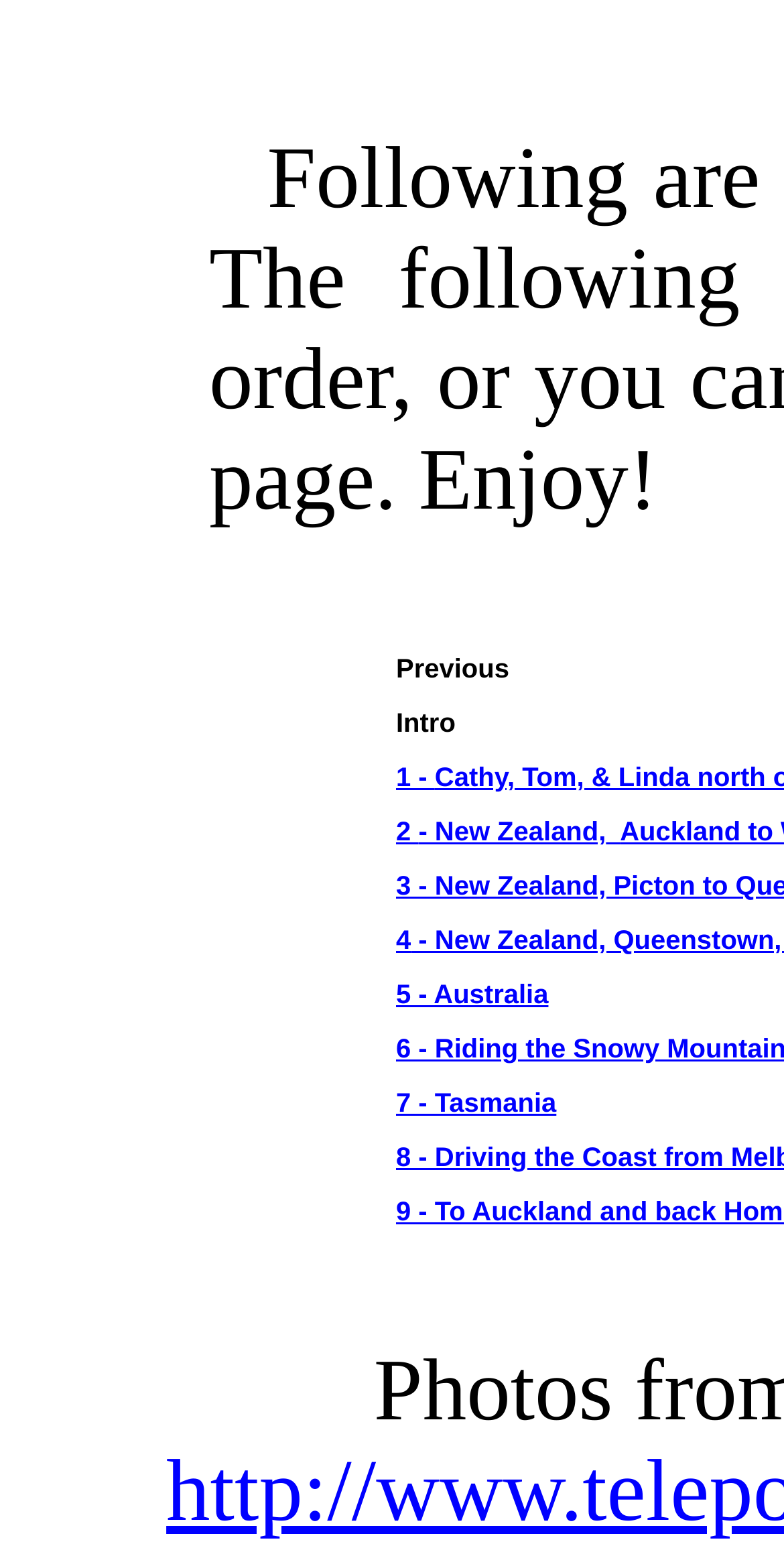Locate the UI element described by 5 - Australia in the provided webpage screenshot. Return the bounding box coordinates in the format (top-left x, top-left y, bottom-right x, bottom-right y), ensuring all values are between 0 and 1.

[0.505, 0.632, 0.7, 0.652]